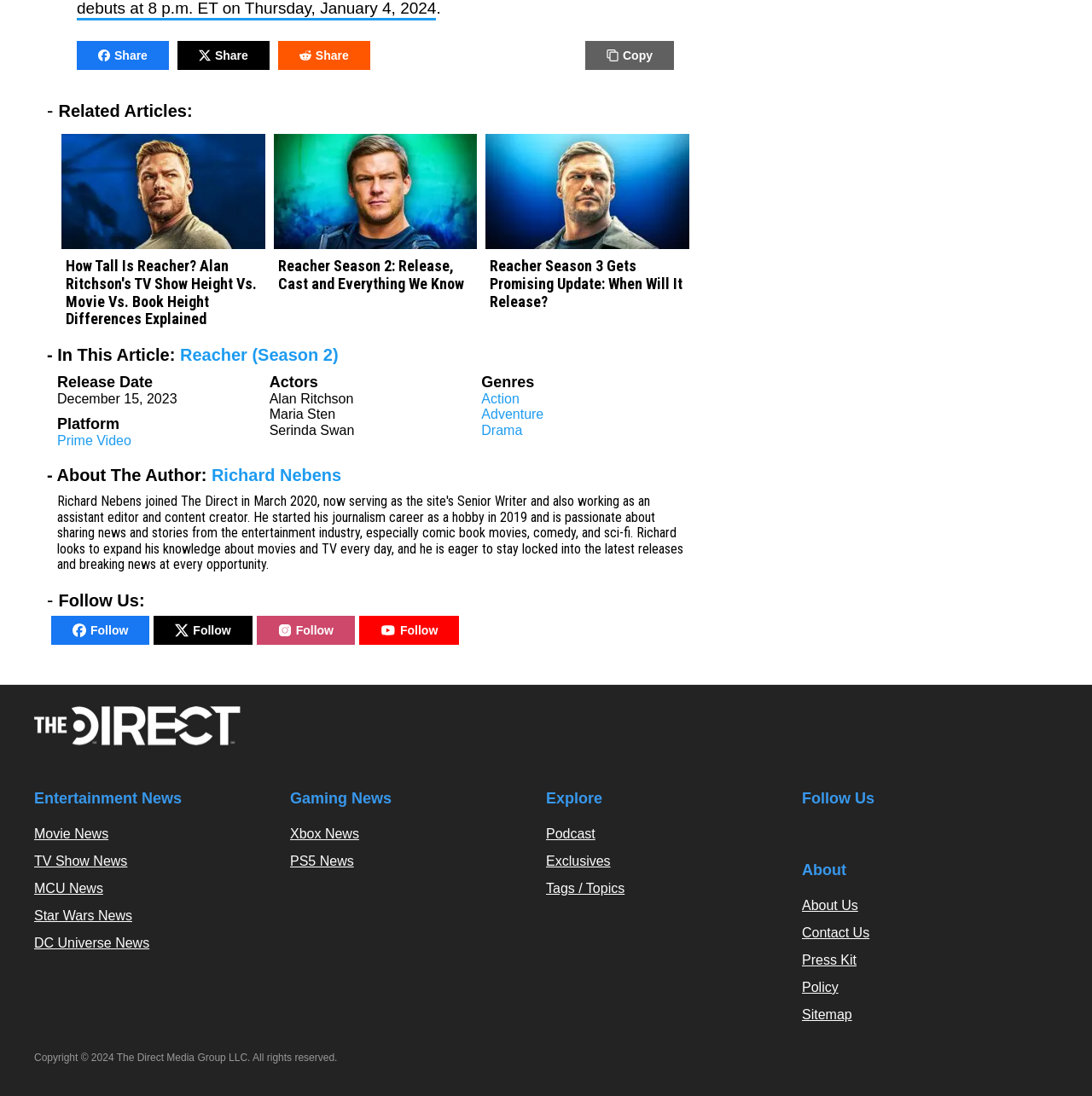Locate the bounding box coordinates of the area that needs to be clicked to fulfill the following instruction: "Call the dentist". The coordinates should be in the format of four float numbers between 0 and 1, namely [left, top, right, bottom].

None